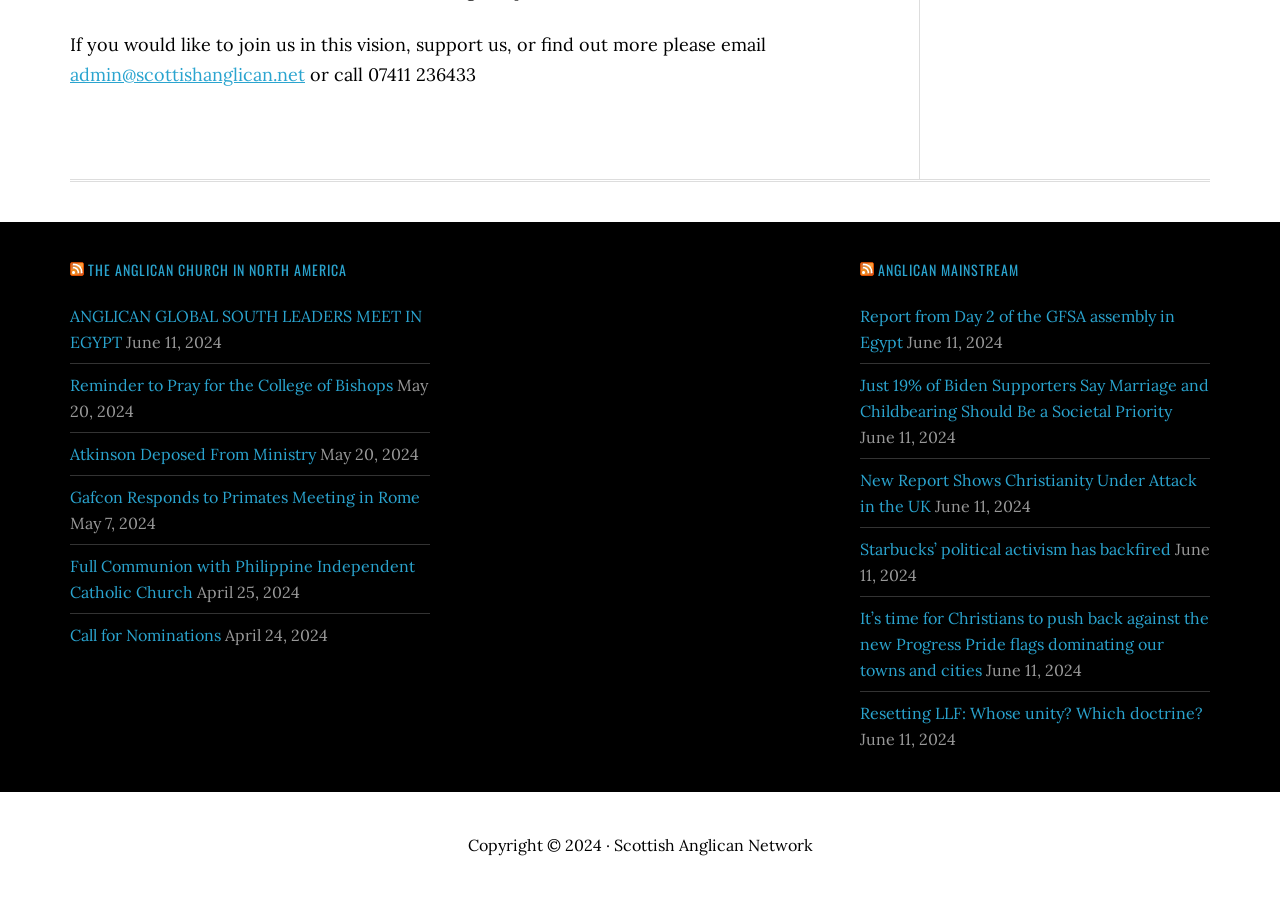Could you find the bounding box coordinates of the clickable area to complete this instruction: "View Report from Day 2 of the GFSA assembly in Egypt"?

[0.672, 0.34, 0.918, 0.392]